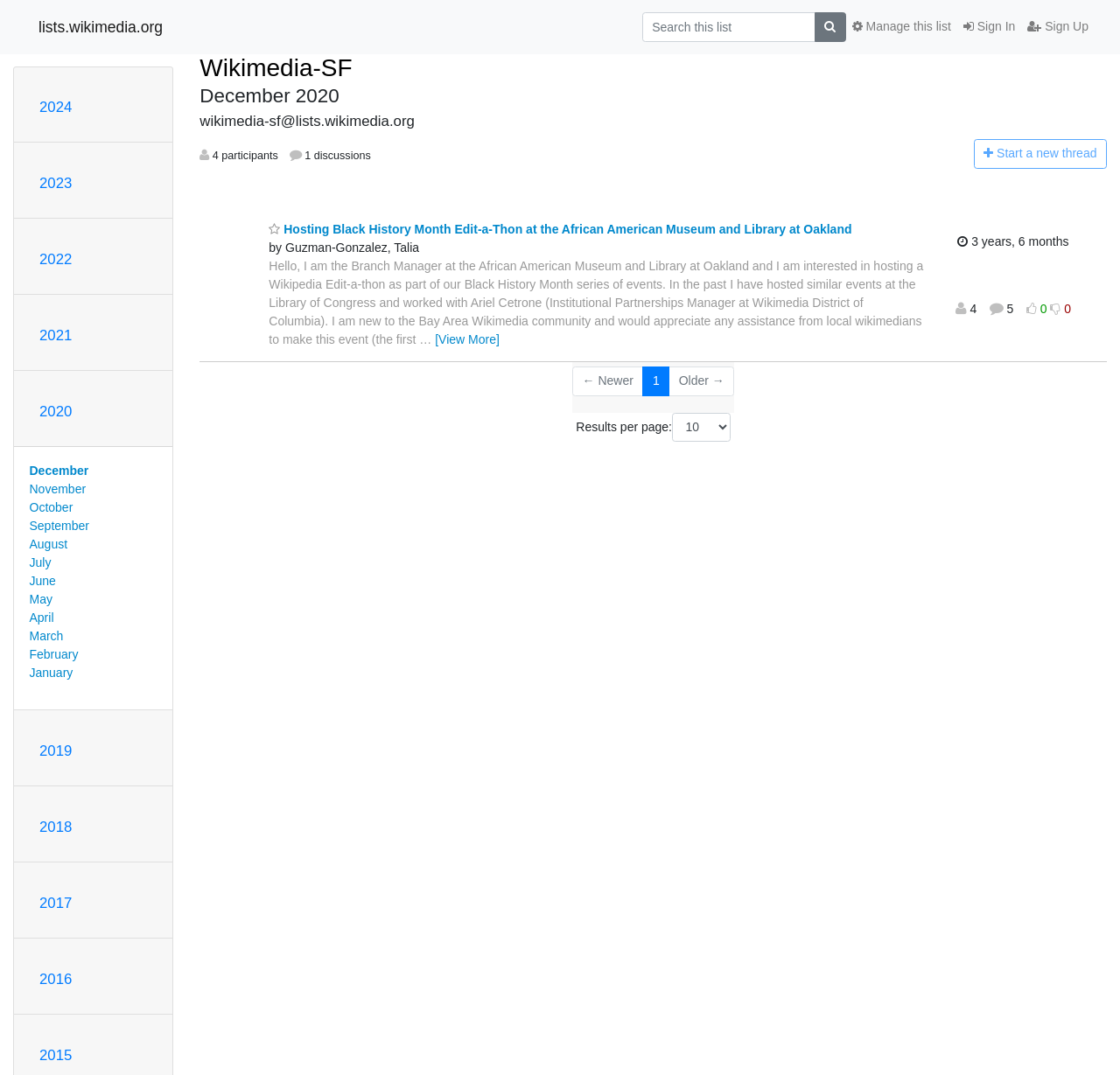Create a detailed description of the webpage's content and layout.

This webpage appears to be a mailing list archive for Wikimedia-SF in December 2020. At the top, there is a search bar with a magnifying glass icon and a "Sign In" and "Sign Up" links on the right side. Below the search bar, there are links to manage the list and a heading that reads "Wikimedia-SF December 2020".

On the left side, there is a list of years from 2024 to 2015, with each year being a heading. Below each year, there are links to the corresponding months. For December 2020, there is a thread titled "Hosting Black History Month Edit-a-Thon at the African American Museum and Library at Oakland" with a "Favorite" button and the name of the poster, Guzman-Gonzalez, Talia. The thread has a brief description and a "View More" link.

To the right of the thread, there is a section showing the most recent thread activity, including the date and time of the post. Below this section, there are links to navigate to newer or older pages, as well as a dropdown menu to select the number of results per page.

There are a total of 4 participants and 1 discussion in this mailing list archive. The page also has a notification that one must be logged in to create a new thread, with a "Start a new thread" link.